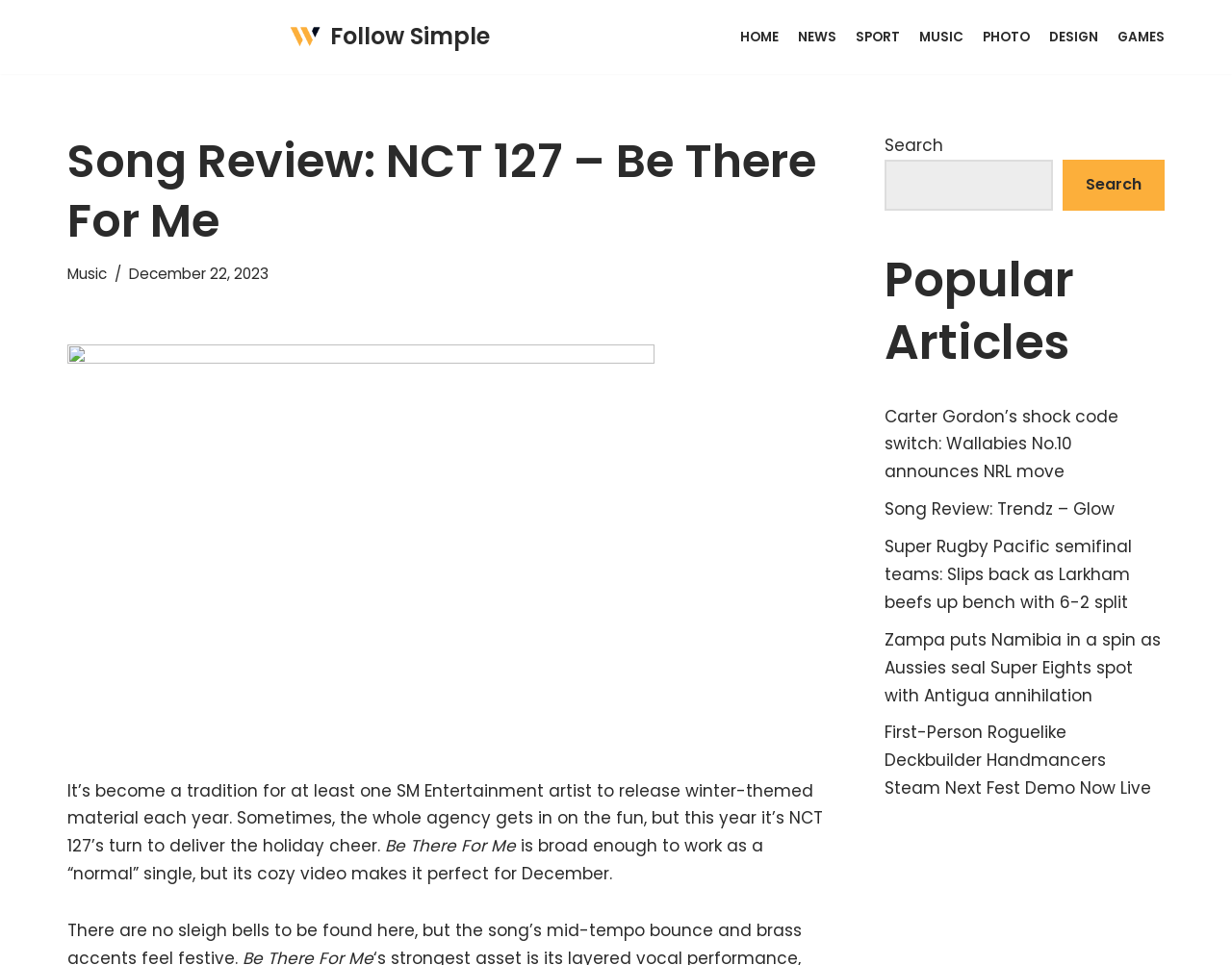Generate the title text from the webpage.

Song Review: NCT 127 – Be There For Me